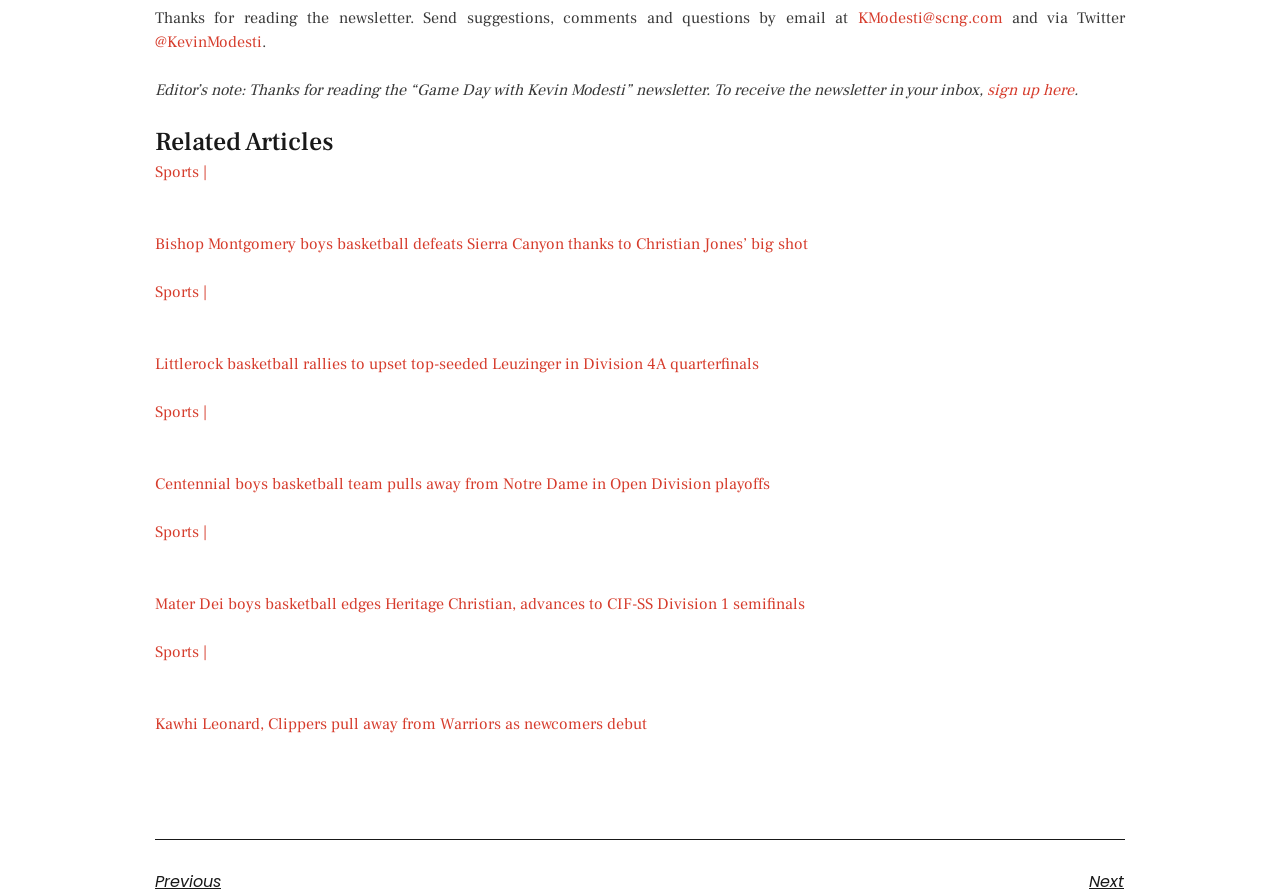Please give the bounding box coordinates of the area that should be clicked to fulfill the following instruction: "Go to the previous page". The coordinates should be in the format of four float numbers from 0 to 1, i.e., [left, top, right, bottom].

[0.121, 0.973, 0.5, 1.0]